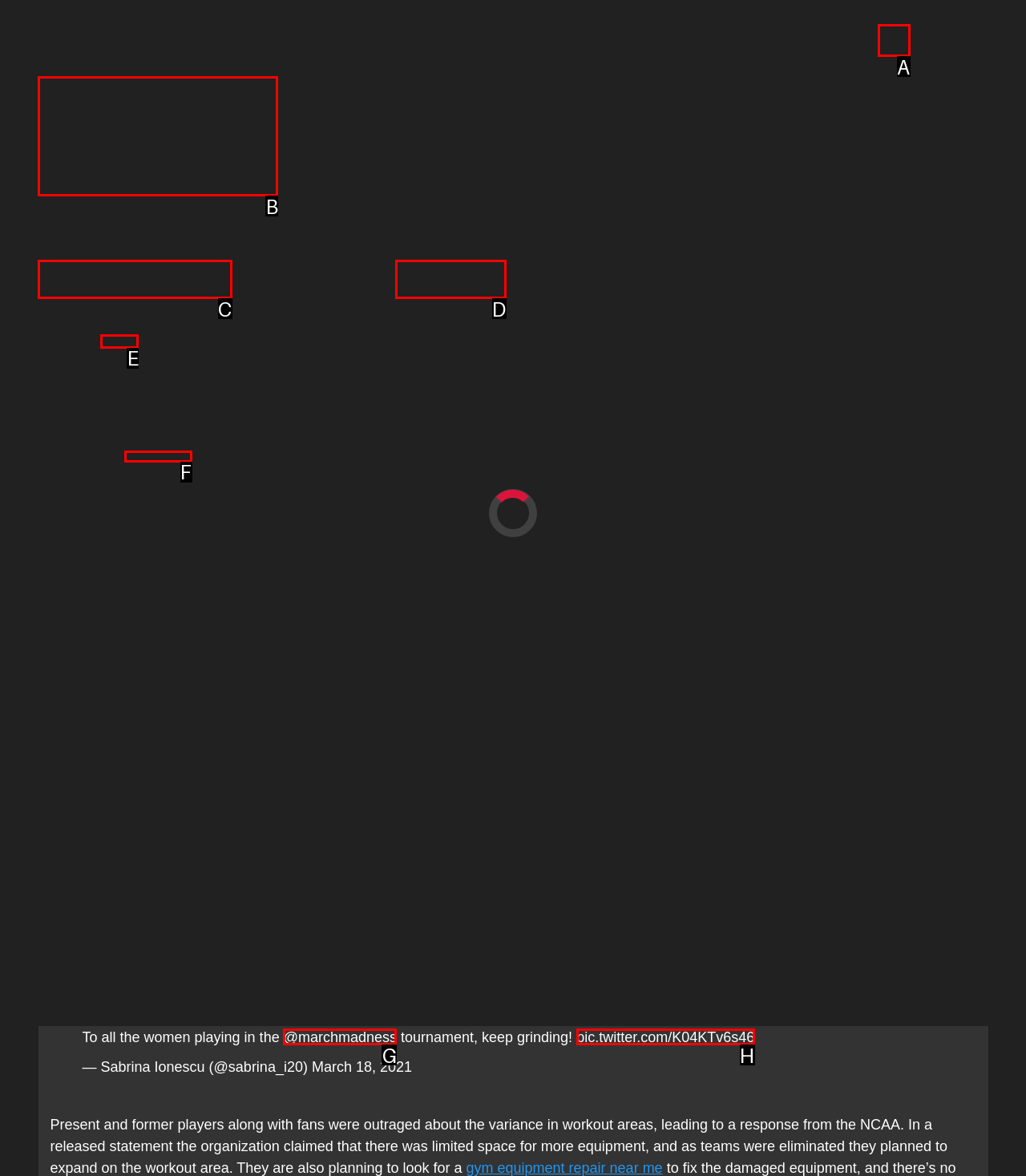Specify which UI element should be clicked to accomplish the task: Click on the 'TNJN: Tennessee Journalist' link. Answer with the letter of the correct choice.

B